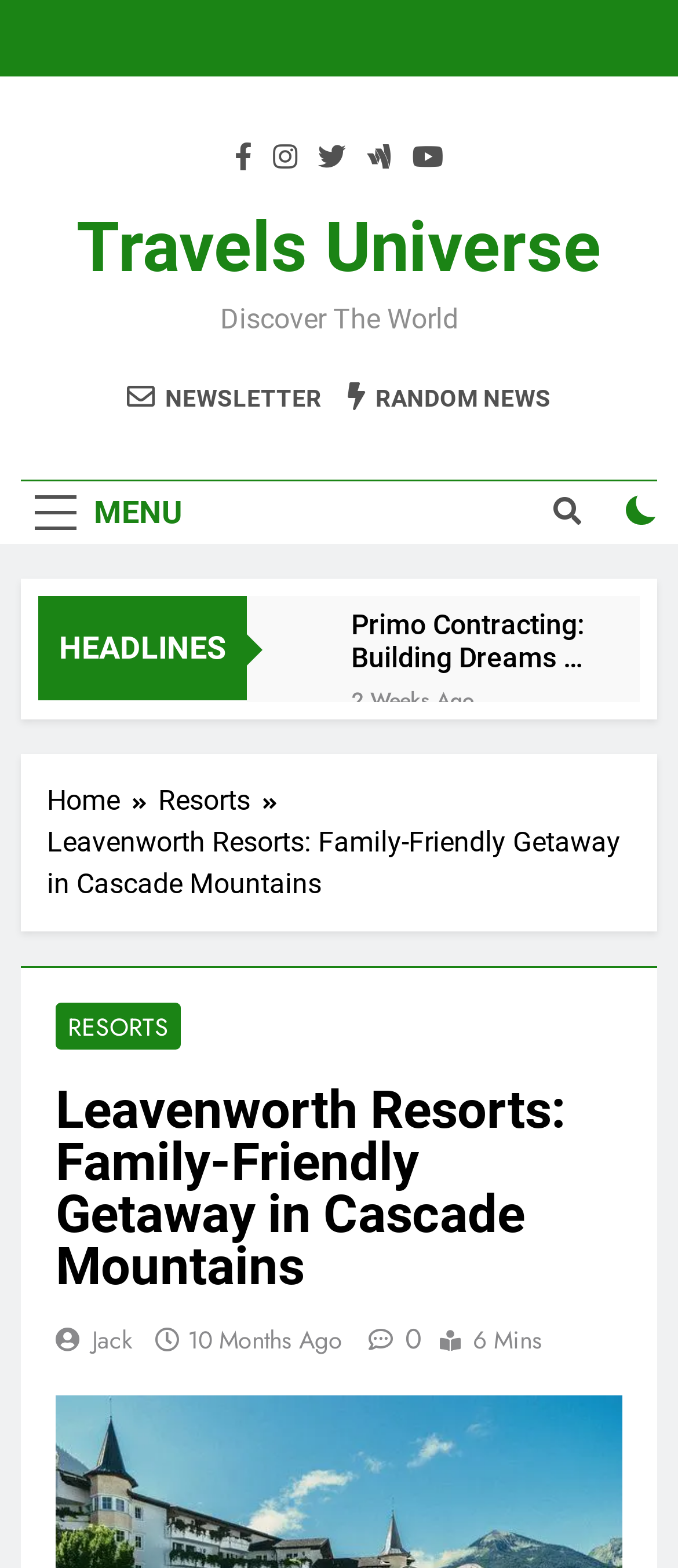Determine the coordinates of the bounding box that should be clicked to complete the instruction: "View the image of Hotels in the Bronx with Jacuzzi". The coordinates should be represented by four float numbers between 0 and 1: [left, top, right, bottom].

[0.467, 0.678, 0.555, 0.716]